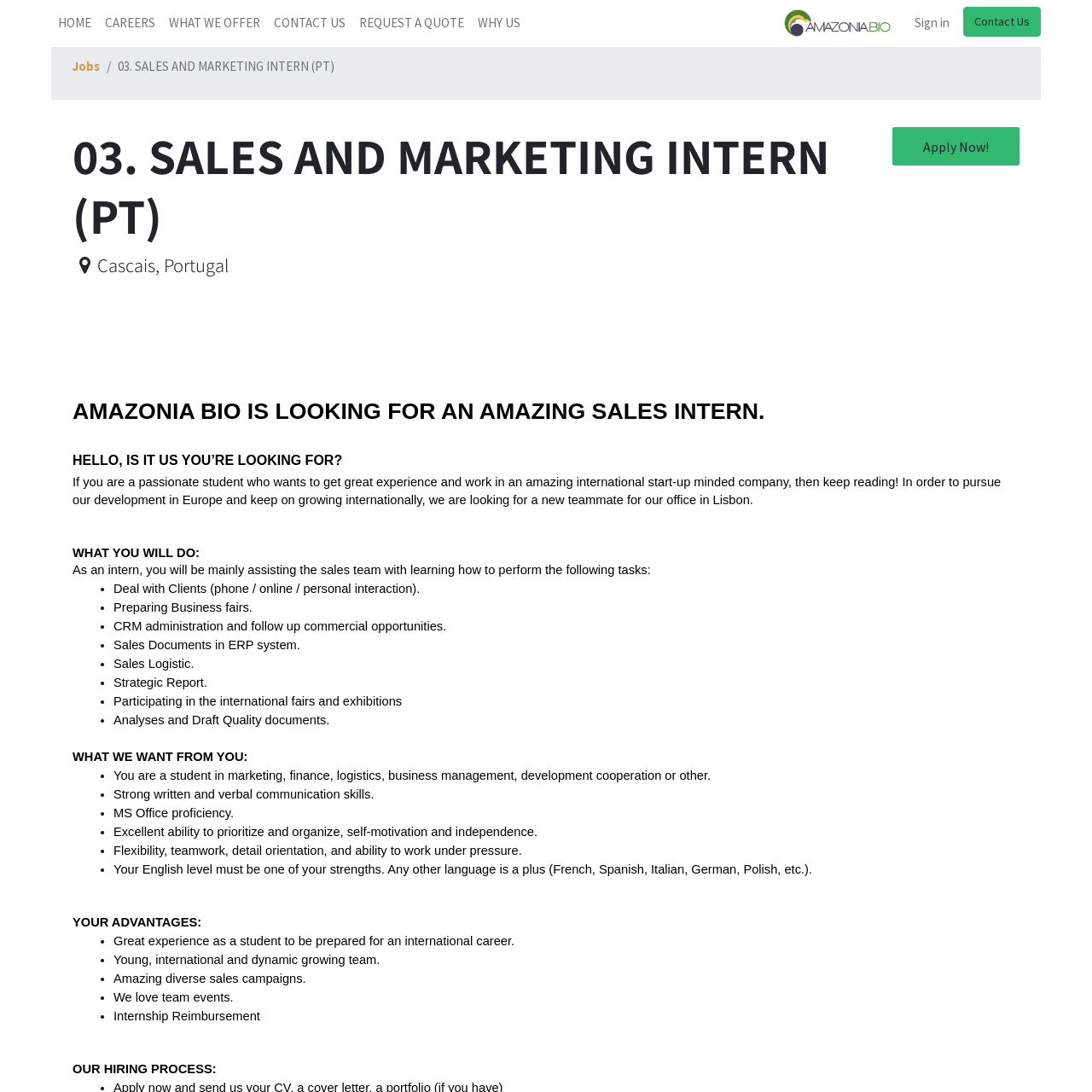Explain in detail what you observe on this webpage.

This webpage is a job detail page for a sales and marketing intern position at Amazoniabio. At the top of the page, there is a logo of Amazoniabio, followed by a navigation menu with links to "HOME", "CAREERS", "WHAT WE OFFER", "CONTACT US", "REQUEST A QUOTE", and "WHY US". 

Below the navigation menu, there is a breadcrumb navigation with a link to "Jobs" and the job title "03. SALES AND MARKETING INTERN (PT)". 

On the left side of the page, there is an address section with an image of a location icon, followed by the text "Cascais, Portugal". 

The main content of the page is divided into several sections. The first section has a heading "03. SALES AND MARKETING INTERN (PT)" and a brief introduction to the job. 

The second section has a heading "AMAZONIA BIO IS LOOKING FOR AN AMAZING SALES INTERN" and a longer description of the job, including the responsibilities and requirements. 

The third section has a heading "WHAT YOU WILL DO" and lists the tasks the intern will be responsible for, including dealing with clients, preparing business fairs, and sales documents in ERP system. 

The fourth section has a heading "WHAT WE WANT FROM YOU" and lists the requirements for the job, including being a student in a relevant field, having strong communication skills, and being proficient in MS Office. 

The fifth section has a heading "YOUR ADVANTAGES" and lists the benefits of working at Amazoniabio, including gaining great experience, being part of a young and dynamic team, and having amazing diverse sales campaigns. 

Finally, there is a section with a heading "OUR HIRING PROCESS" and a call-to-action button "Apply Now!" at the bottom of the page.